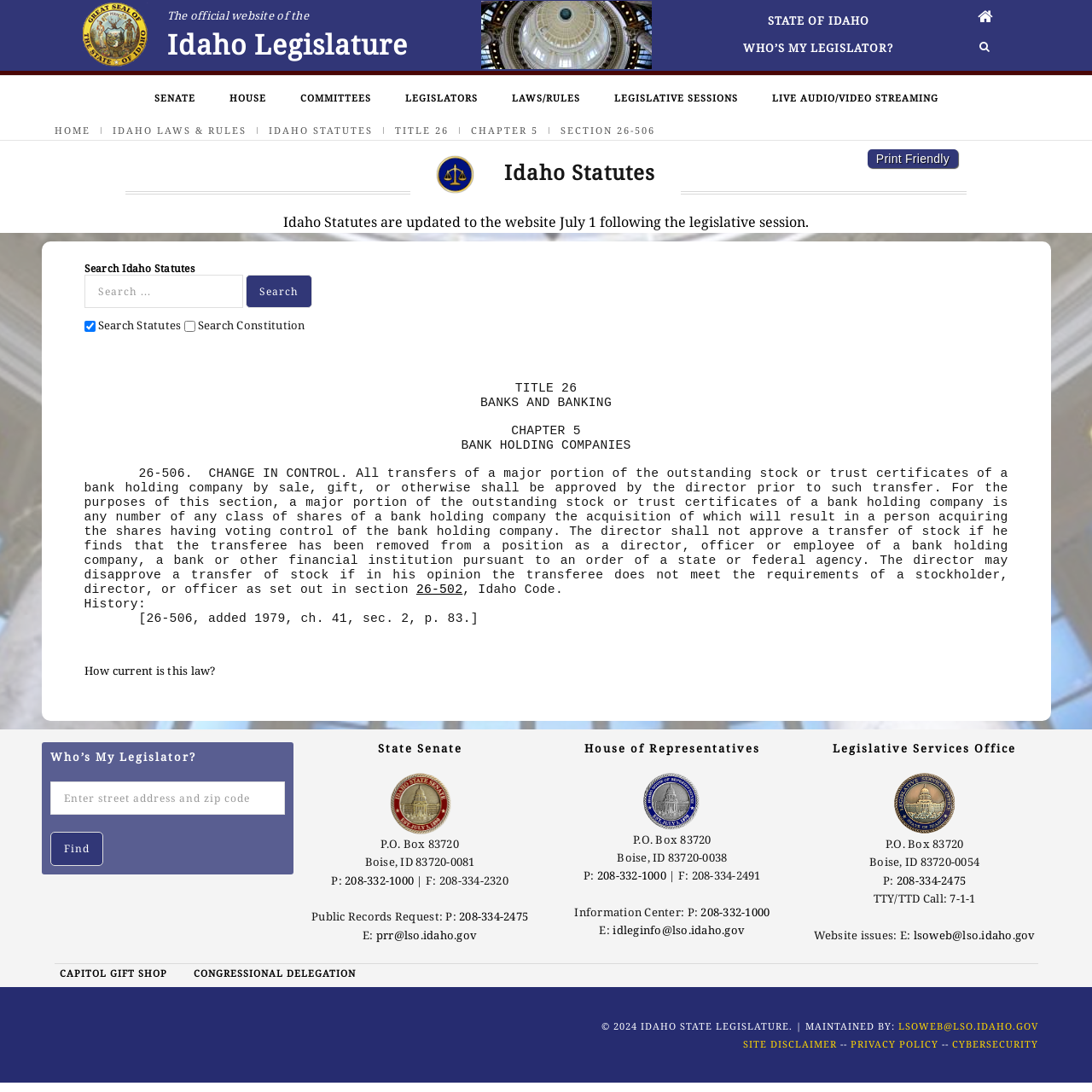Specify the bounding box coordinates of the region I need to click to perform the following instruction: "Go to the Idaho Legislature homepage". The coordinates must be four float numbers in the range of 0 to 1, i.e., [left, top, right, bottom].

[0.153, 0.023, 0.373, 0.058]